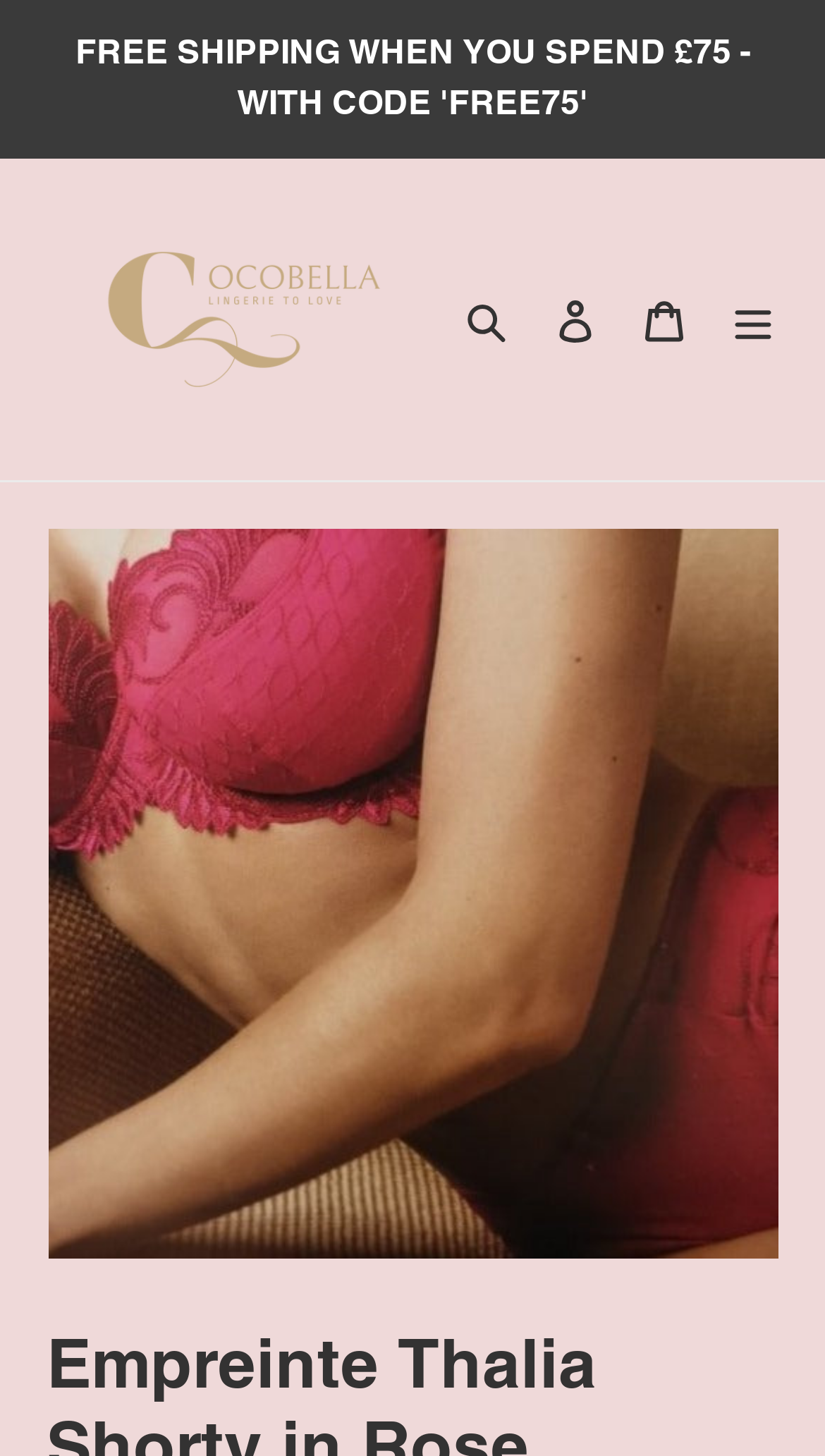Using the details from the image, please elaborate on the following question: Is the product available for pre-order?

I found the answer by looking at the main image on the webpage, which has the description 'Empreinte Thalia Shorty in Rose (Pre-order)'.